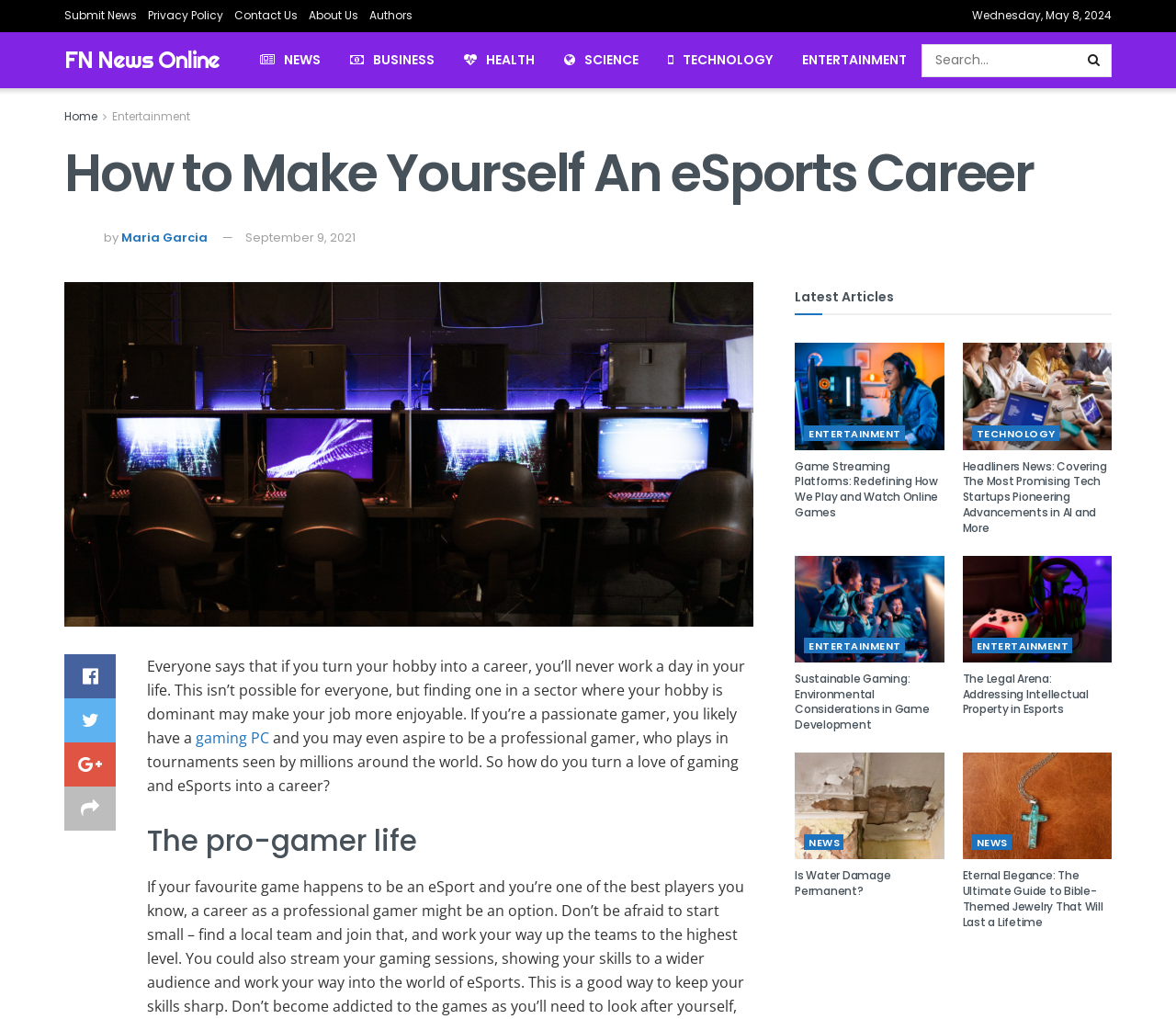Locate the bounding box coordinates of the element's region that should be clicked to carry out the following instruction: "Contact the website". The coordinates need to be four float numbers between 0 and 1, i.e., [left, top, right, bottom].

[0.199, 0.0, 0.253, 0.031]